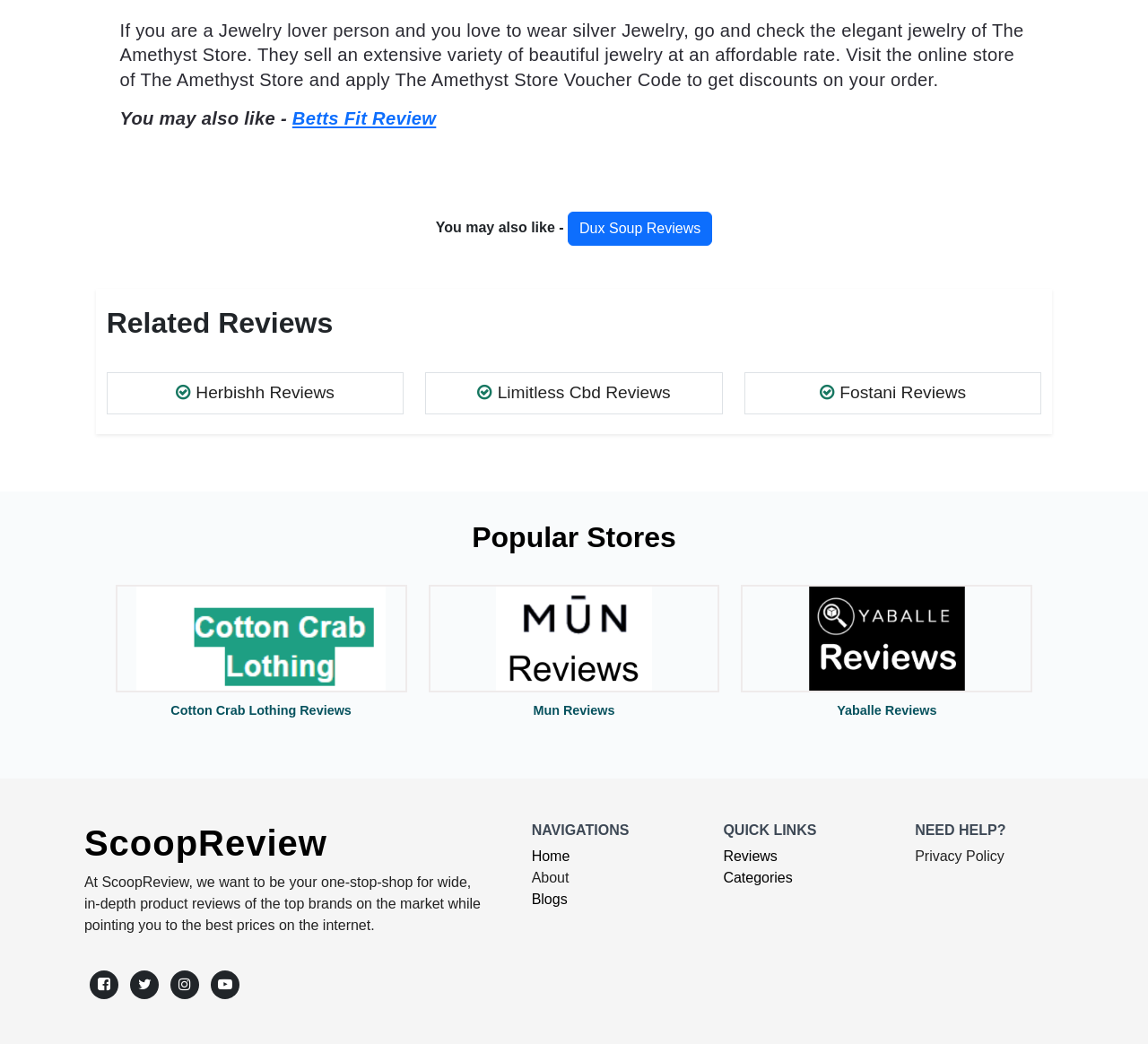What type of jewelry is mentioned in the static text?
Please answer the question as detailed as possible.

The static text 'If you are a Jewelry lover person and you love to wear silver Jewelry, go and check the elegant jewelry of The Amethyst Store.' mentions silver jewelry, indicating that it is the type of jewelry being referred to.